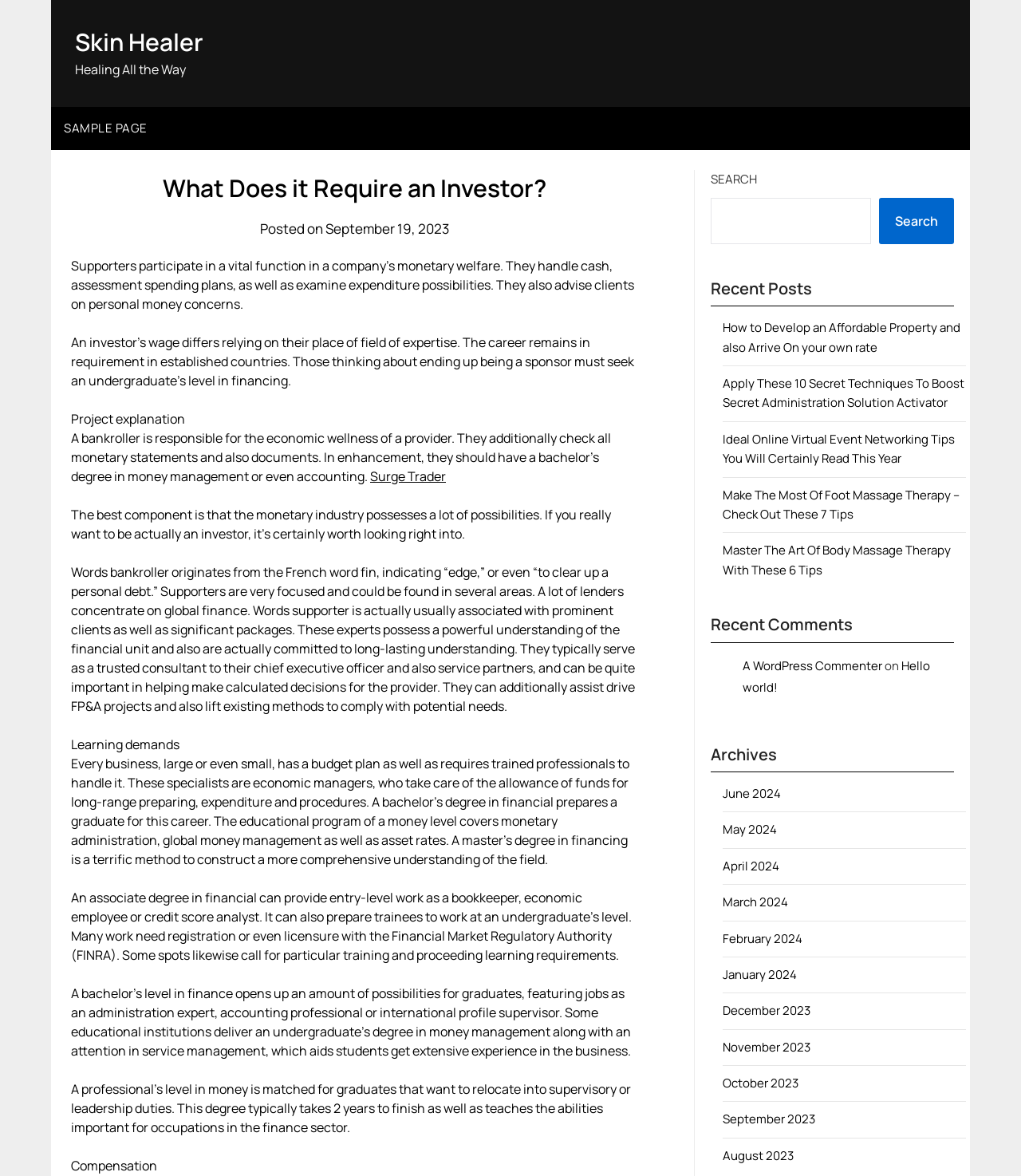Please locate the bounding box coordinates of the region I need to click to follow this instruction: "Click on the 'Surge Trader' link".

[0.362, 0.398, 0.437, 0.412]